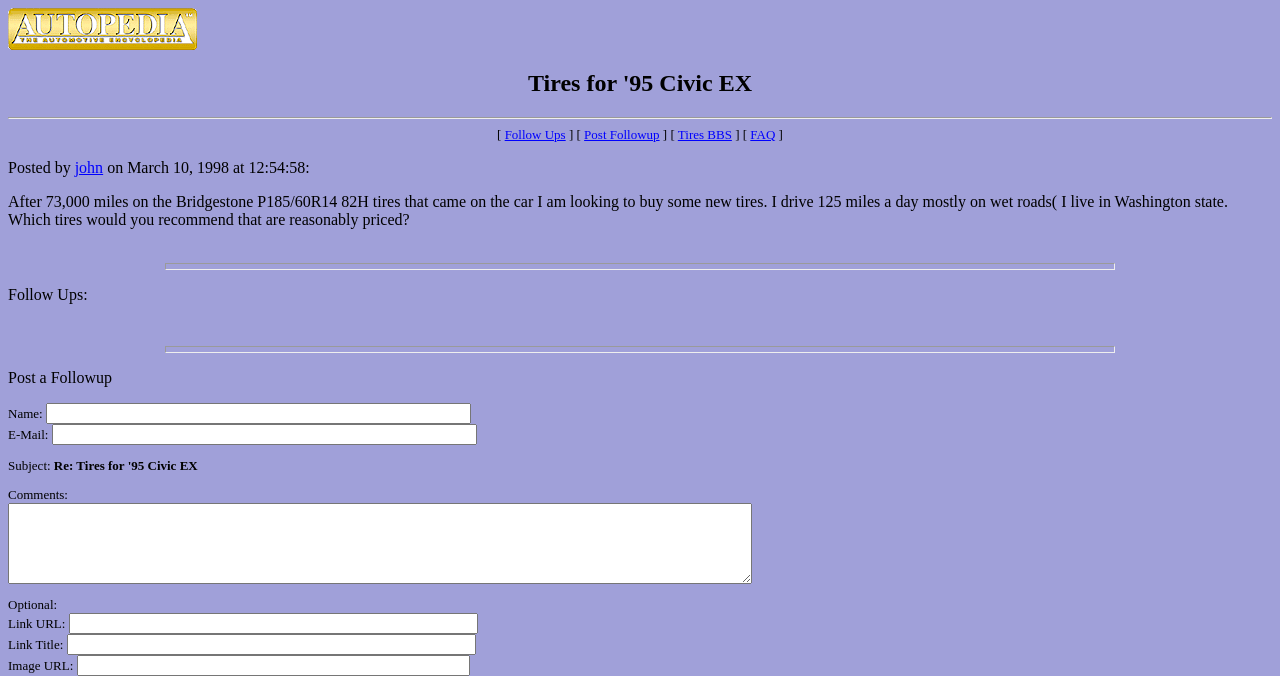Identify the bounding box coordinates for the UI element described by the following text: "john". Provide the coordinates as four float numbers between 0 and 1, in the format [left, top, right, bottom].

[0.058, 0.235, 0.081, 0.26]